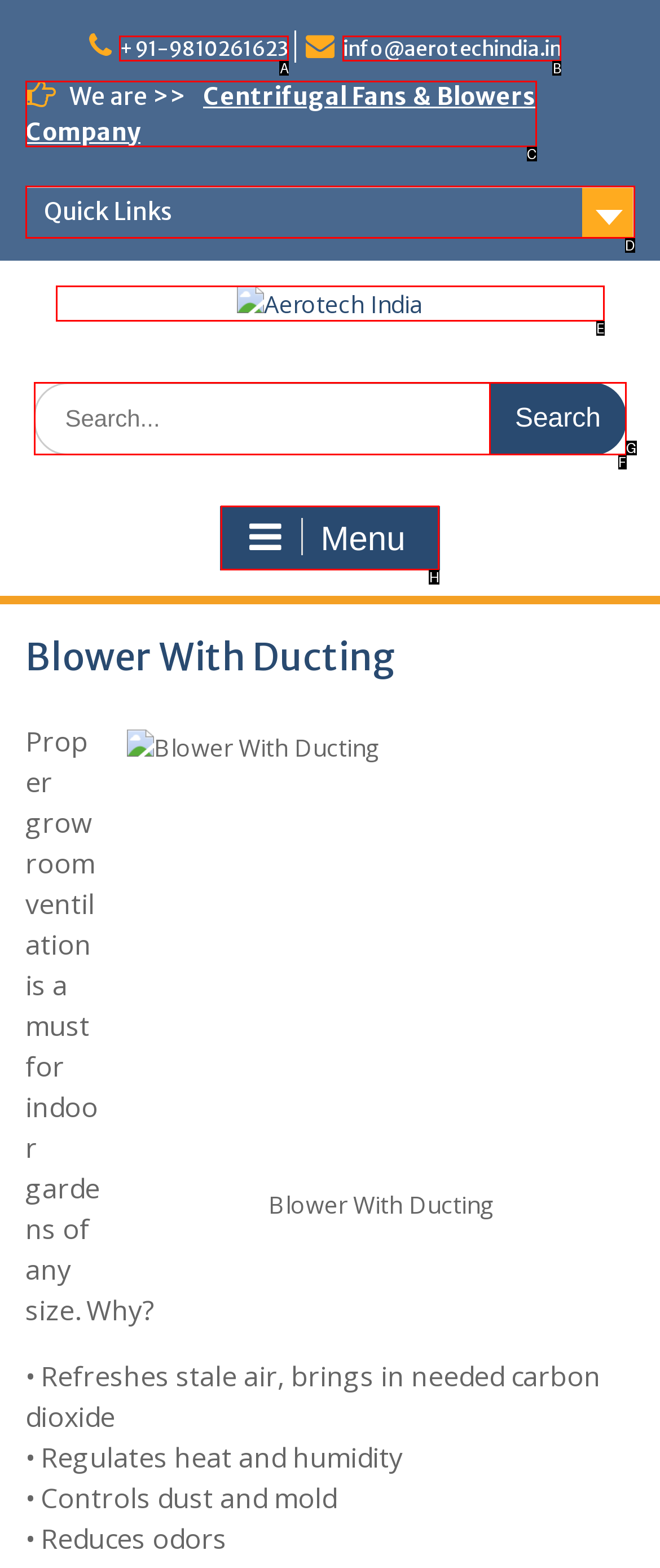From the options presented, which lettered element matches this description: info@aerotechindia.in
Reply solely with the letter of the matching option.

B